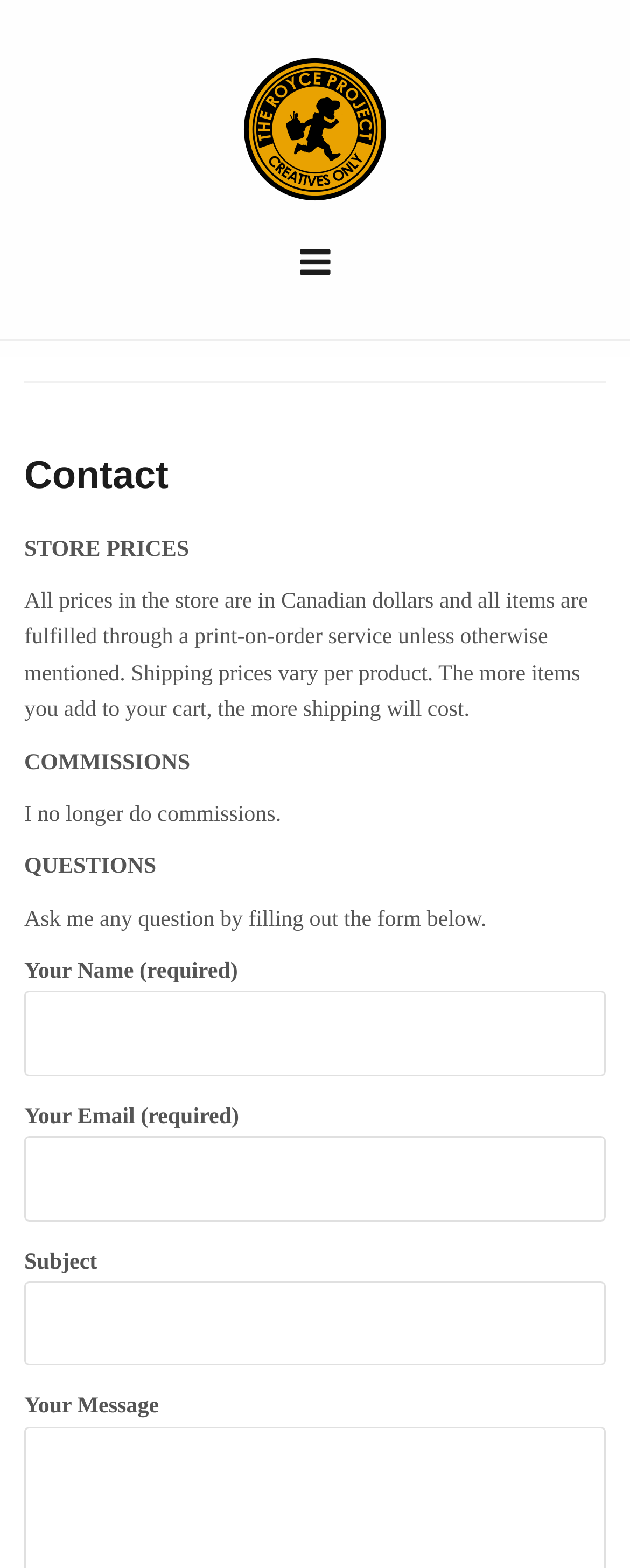What is the purpose of the 'Subject' field in the form?
Your answer should be a single word or phrase derived from the screenshot.

Optional